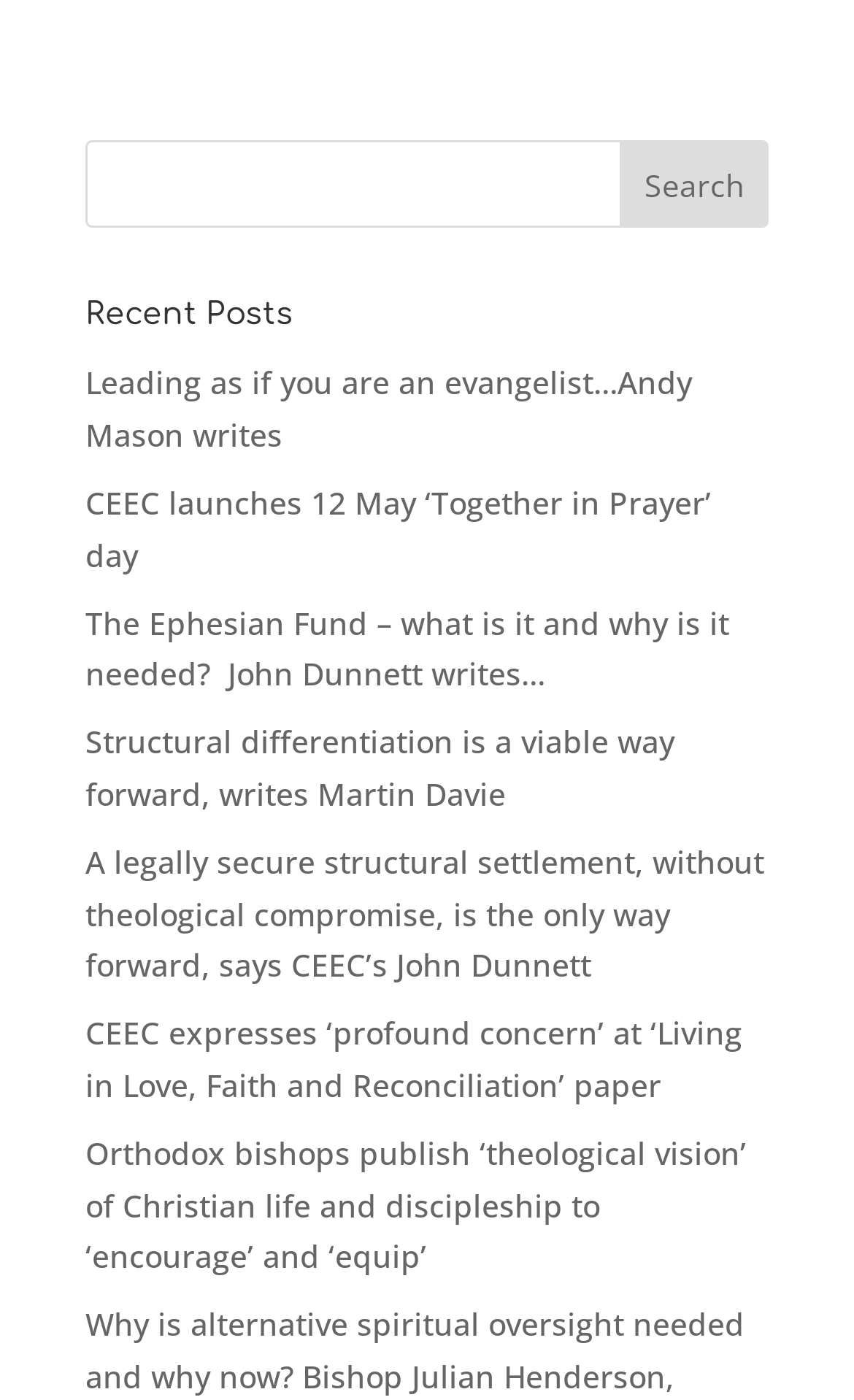Please predict the bounding box coordinates of the element's region where a click is necessary to complete the following instruction: "explore the 'Orthodox bishops publish ‘theological vision’ of Christian life and discipleship to ‘encourage’ and ‘equip’’ article". The coordinates should be represented by four float numbers between 0 and 1, i.e., [left, top, right, bottom].

[0.1, 0.808, 0.874, 0.912]